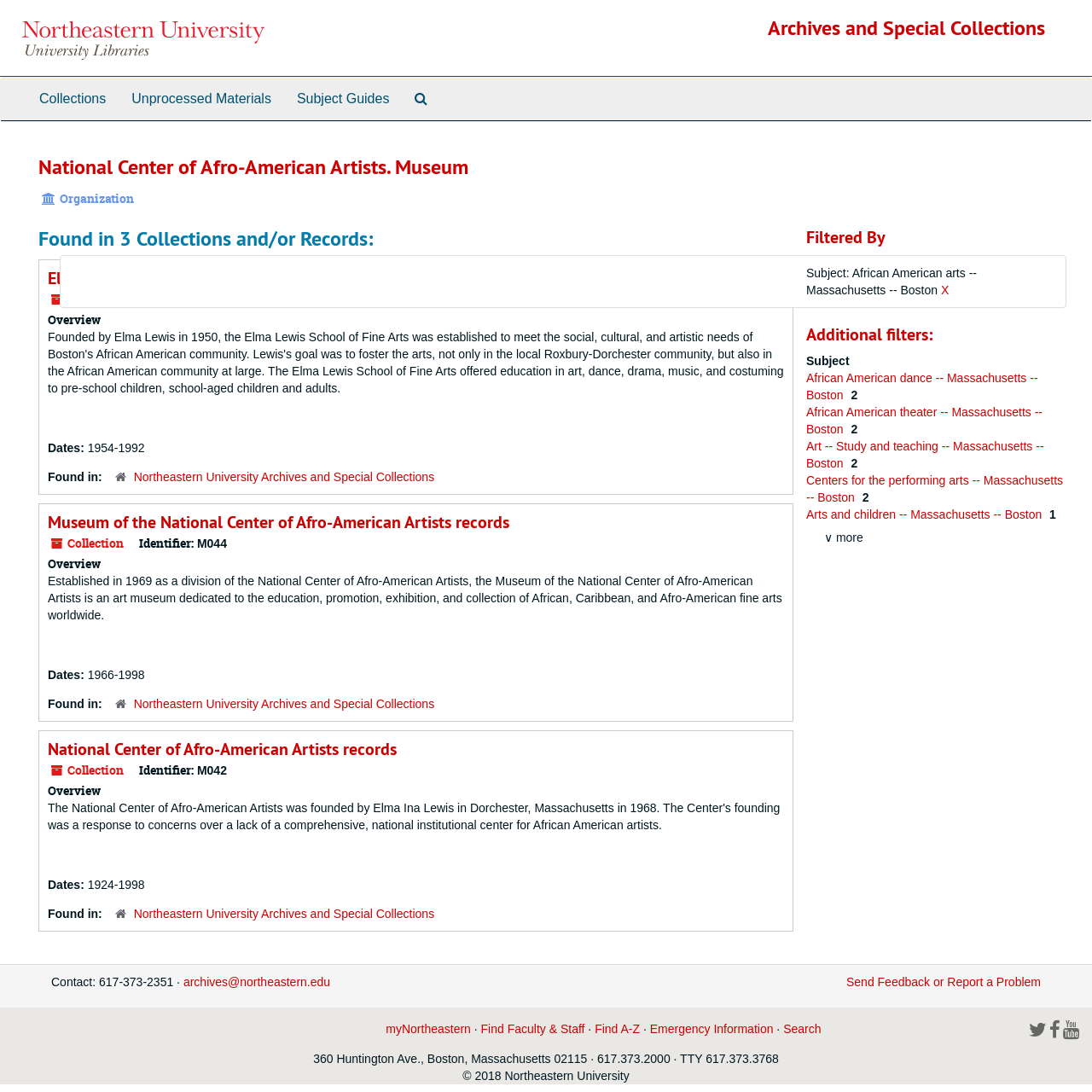Please indicate the bounding box coordinates of the element's region to be clicked to achieve the instruction: "Click on the 'Collections' link". Provide the coordinates as four float numbers between 0 and 1, i.e., [left, top, right, bottom].

[0.024, 0.071, 0.109, 0.11]